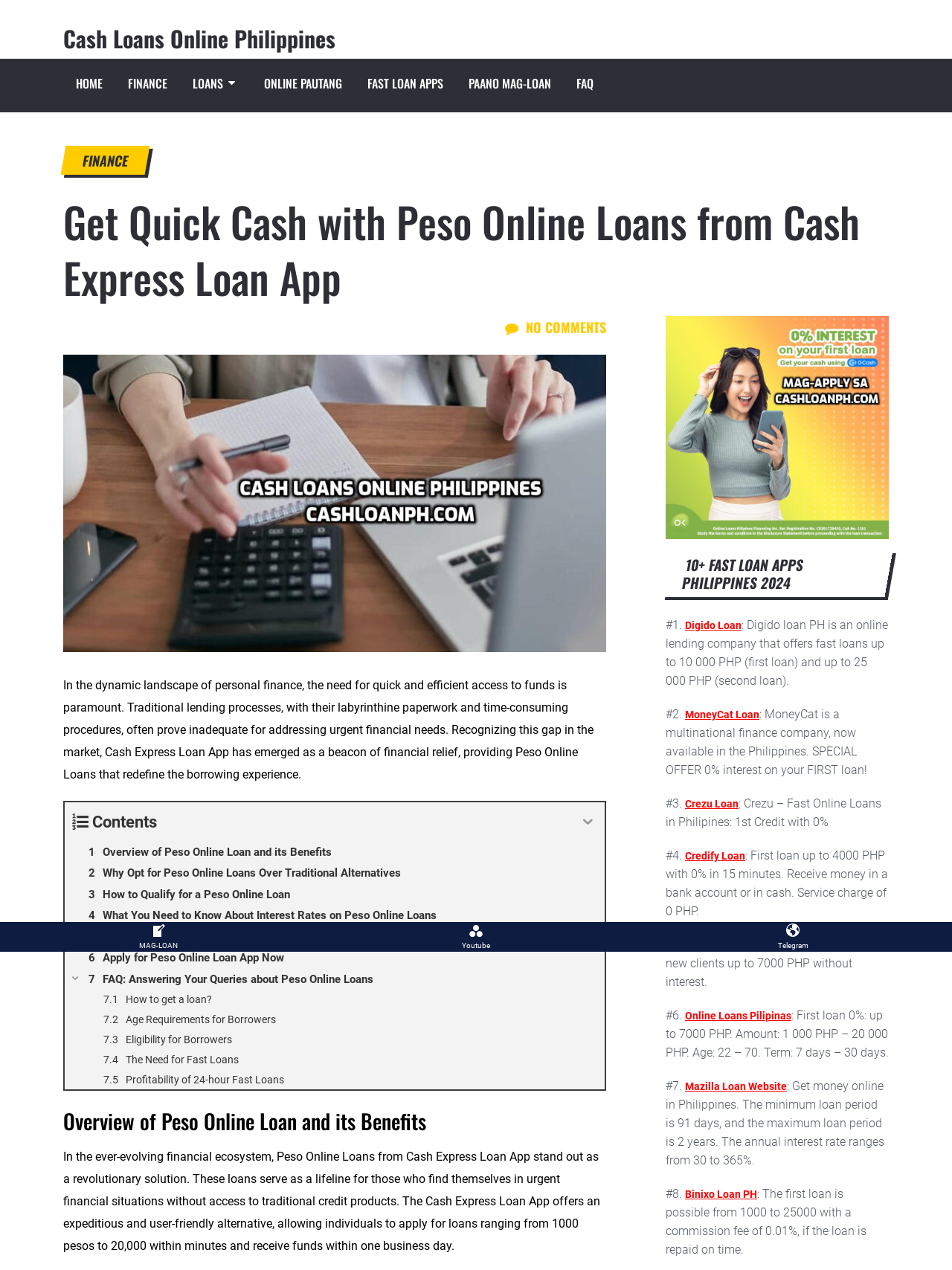Please identify the bounding box coordinates of the clickable element to fulfill the following instruction: "Learn more about 'Overview of Peso Online Loan and its Benefits'". The coordinates should be four float numbers between 0 and 1, i.e., [left, top, right, bottom].

[0.068, 0.663, 0.635, 0.679]